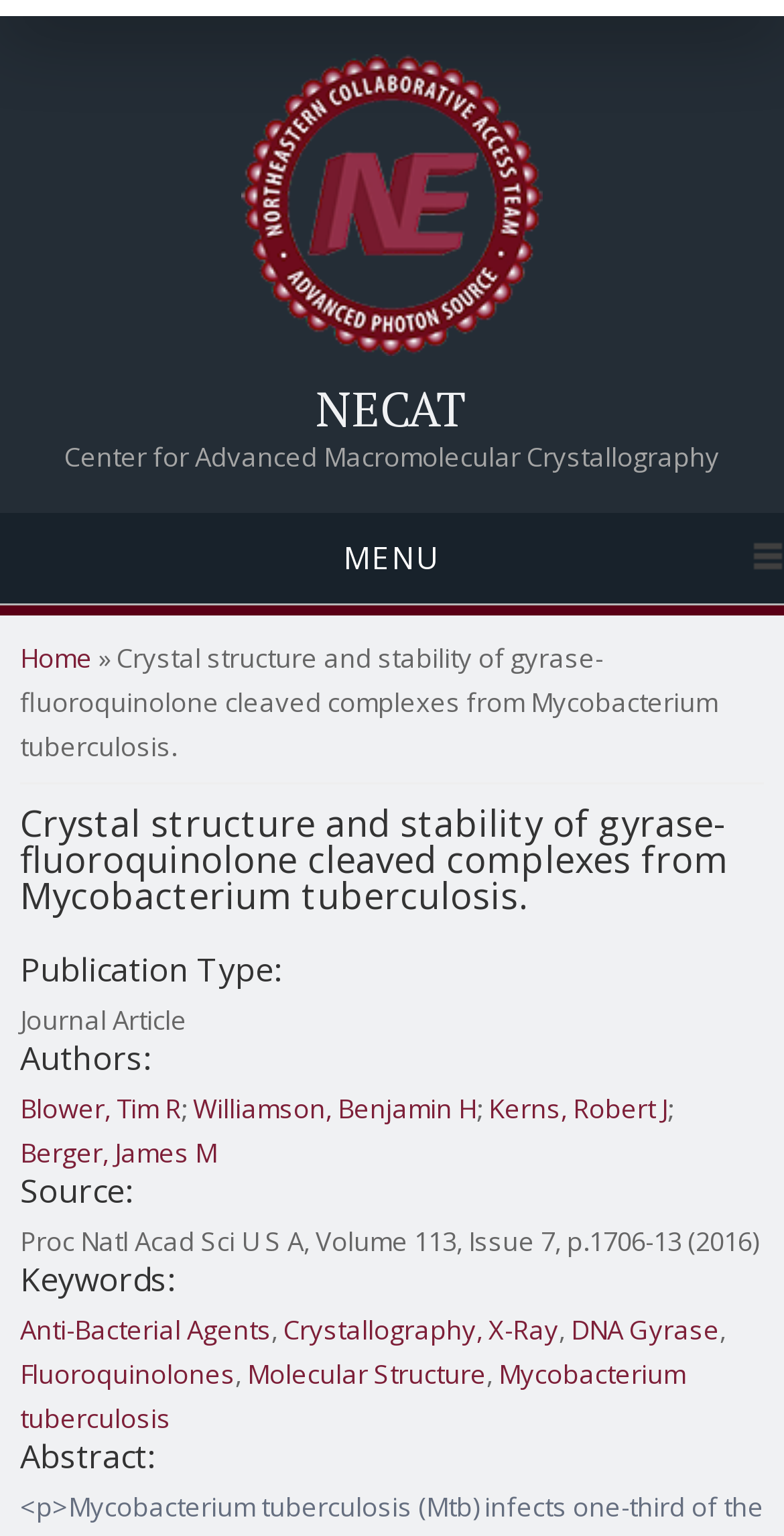Please identify the bounding box coordinates of the element's region that I should click in order to complete the following instruction: "visit NECAT center". The bounding box coordinates consist of four float numbers between 0 and 1, i.e., [left, top, right, bottom].

[0.0, 0.25, 1.0, 0.281]